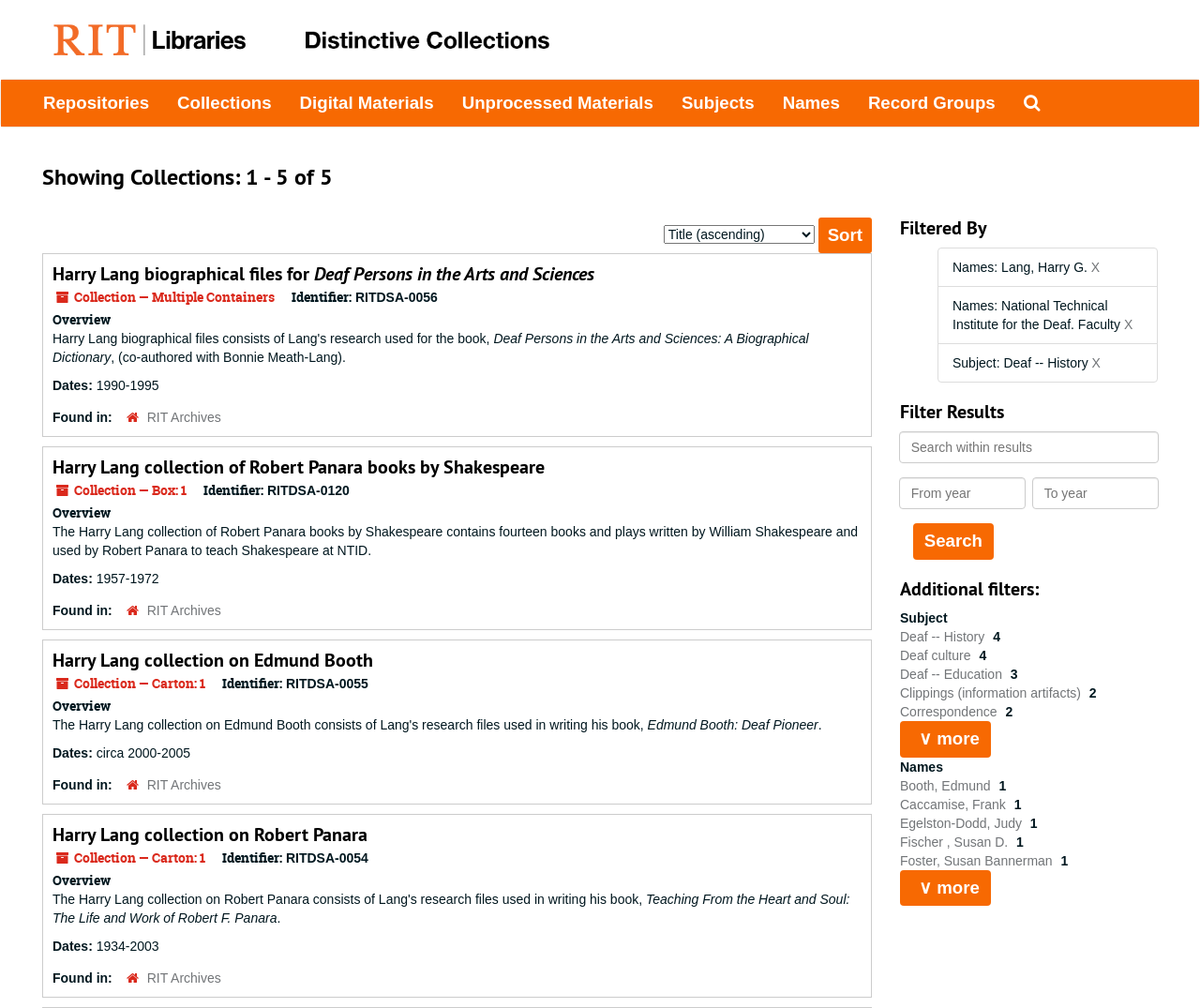Specify the bounding box coordinates of the area to click in order to follow the given instruction: "Search within results."

[0.749, 0.428, 0.966, 0.46]